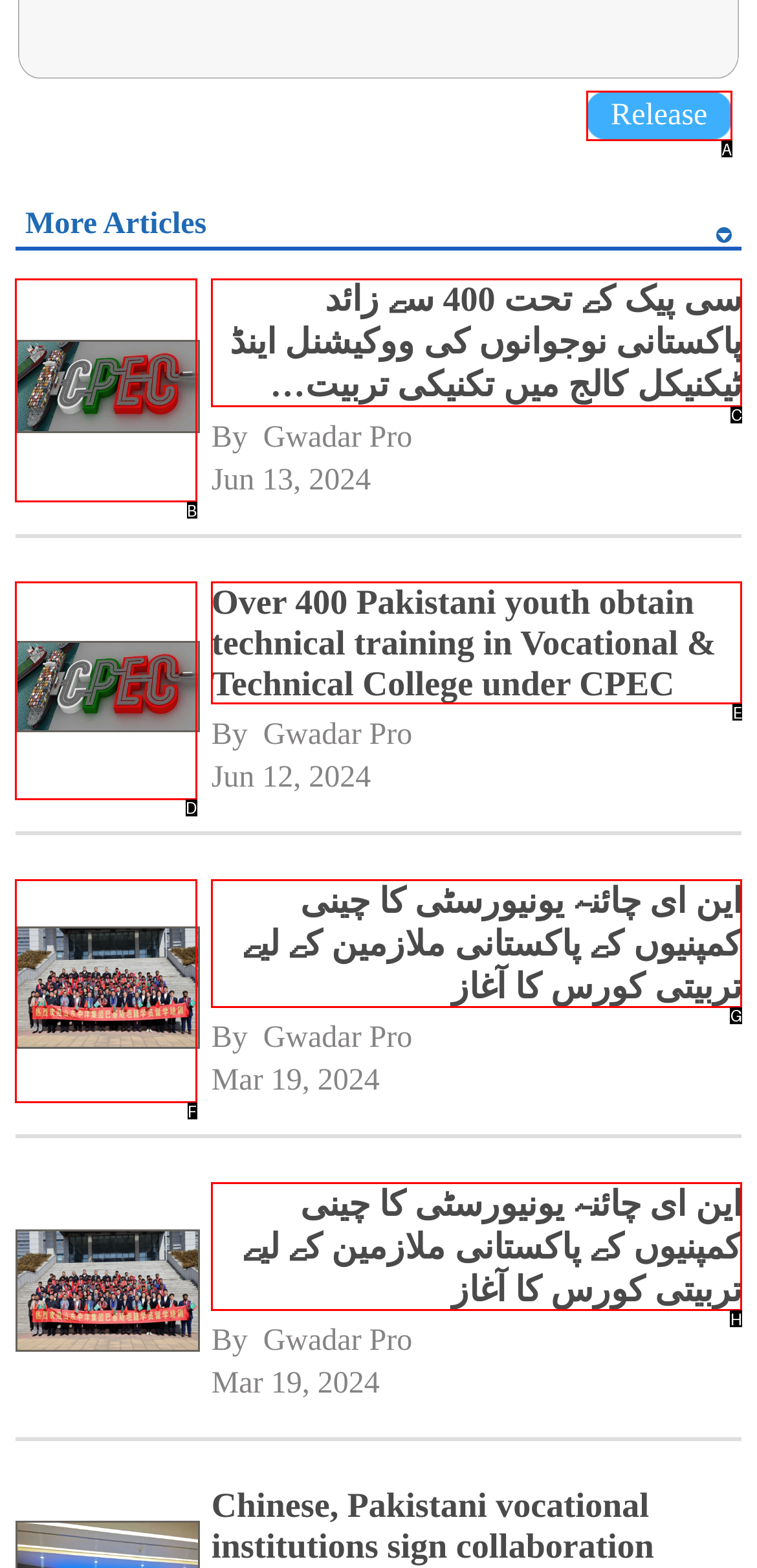Identify the correct UI element to click for the following task: Click the 'Release' button Choose the option's letter based on the given choices.

A